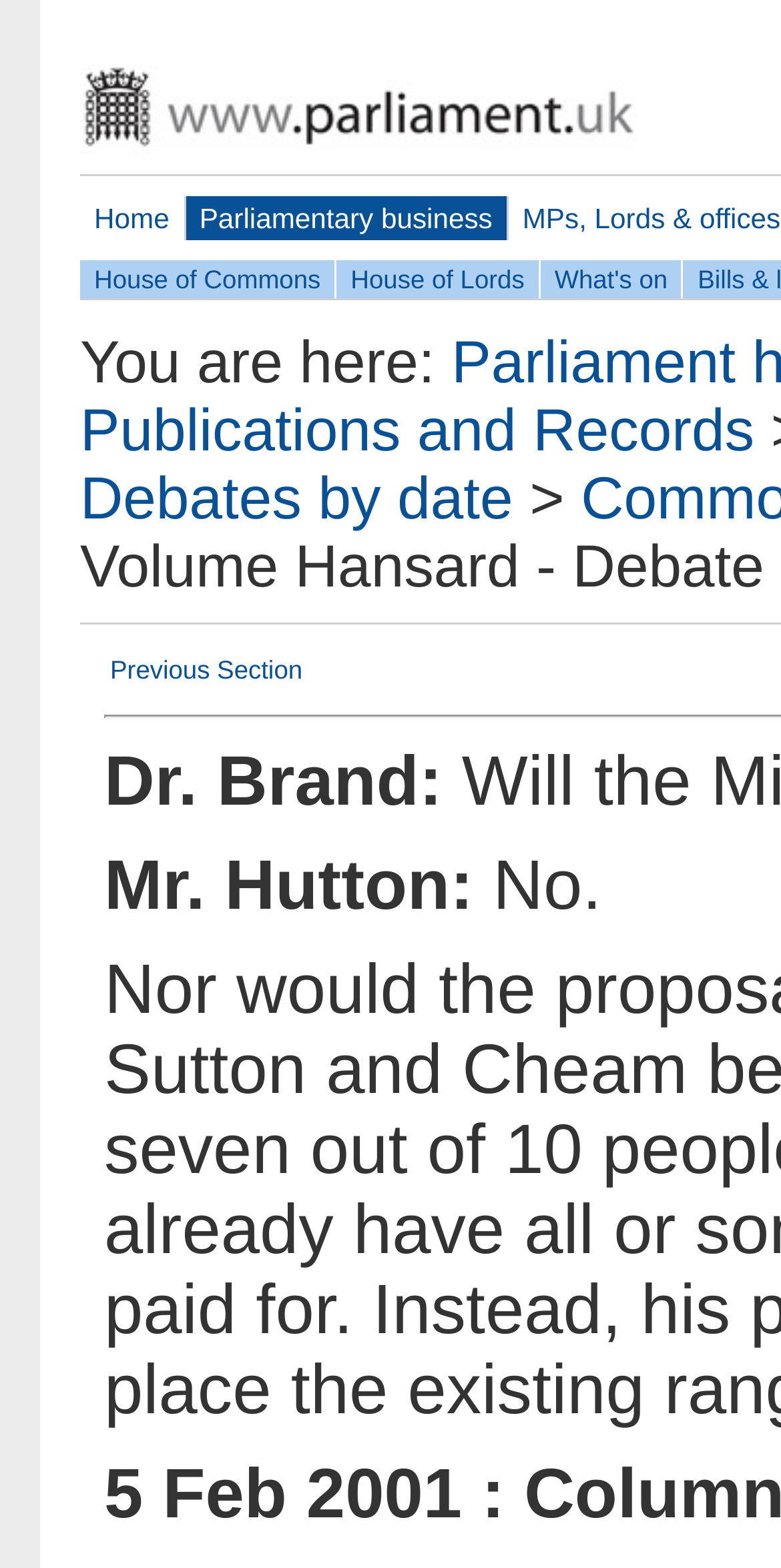Give a detailed account of the webpage, highlighting key information.

The webpage appears to be a transcript of debates from the House of Commons on February 5, 2001. At the top of the page, there are several links, including "Home", "Parliamentary business", "House of Commons", "House of Lords", and "What's on", which are positioned horizontally across the page. 

Below these links, there is a text "You are here:" followed by a link to "Publications and Records". This link is positioned at the top-left corner of the main content area. 

Within the main content area, there are several blocks of text, including speeches from Dr. Brand and Mr. Hutton, which are identified by their names at the beginning of each block. The text blocks are positioned vertically, with Dr. Brand's speech at the top, followed by Mr. Hutton's speech. 

There is also a link to "Previous Section" located at the top-right corner of the main content area, which is likely used for navigation.